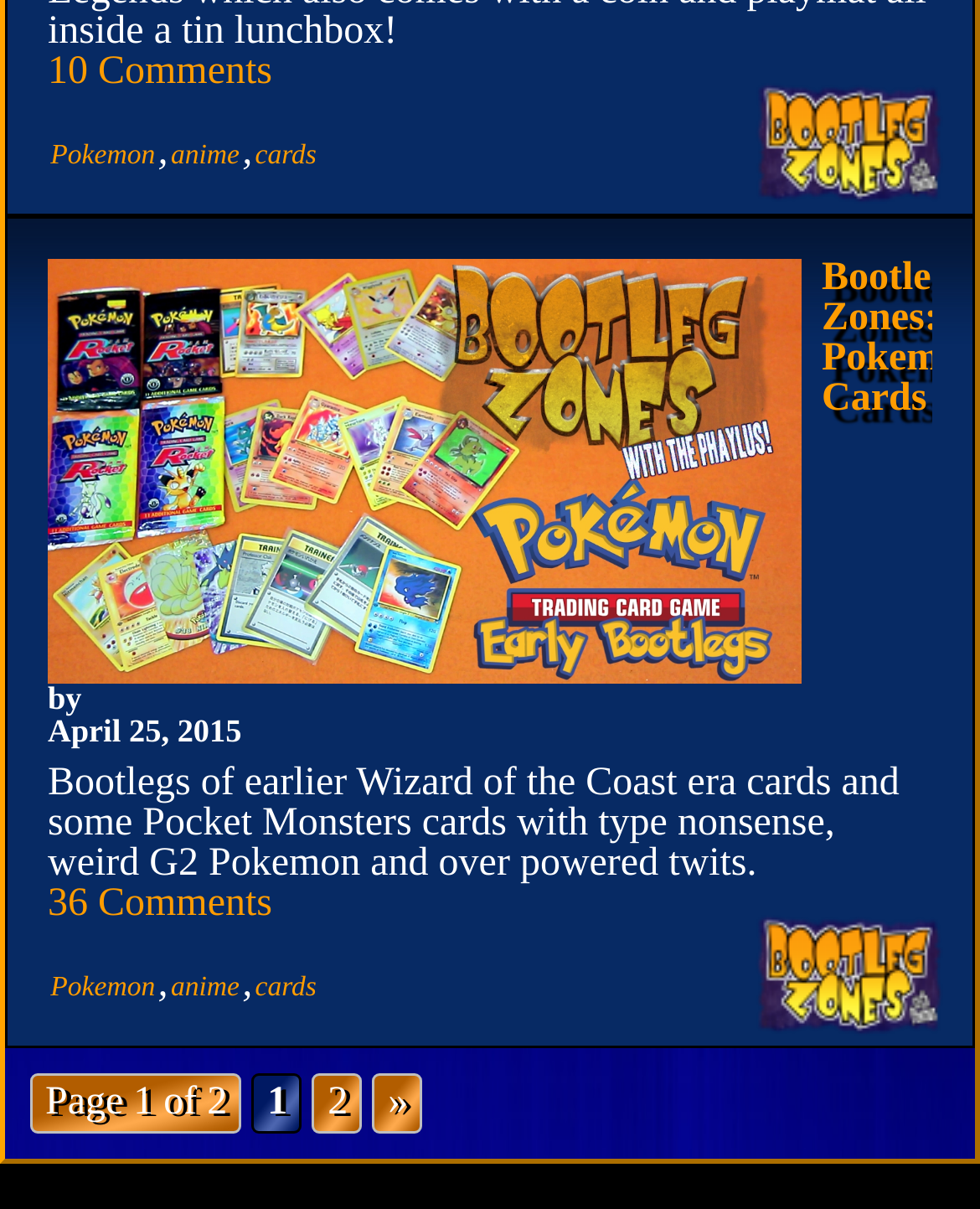Indicate the bounding box coordinates of the clickable region to achieve the following instruction: "view Bootleg Zones."

[0.746, 0.069, 0.992, 0.178]